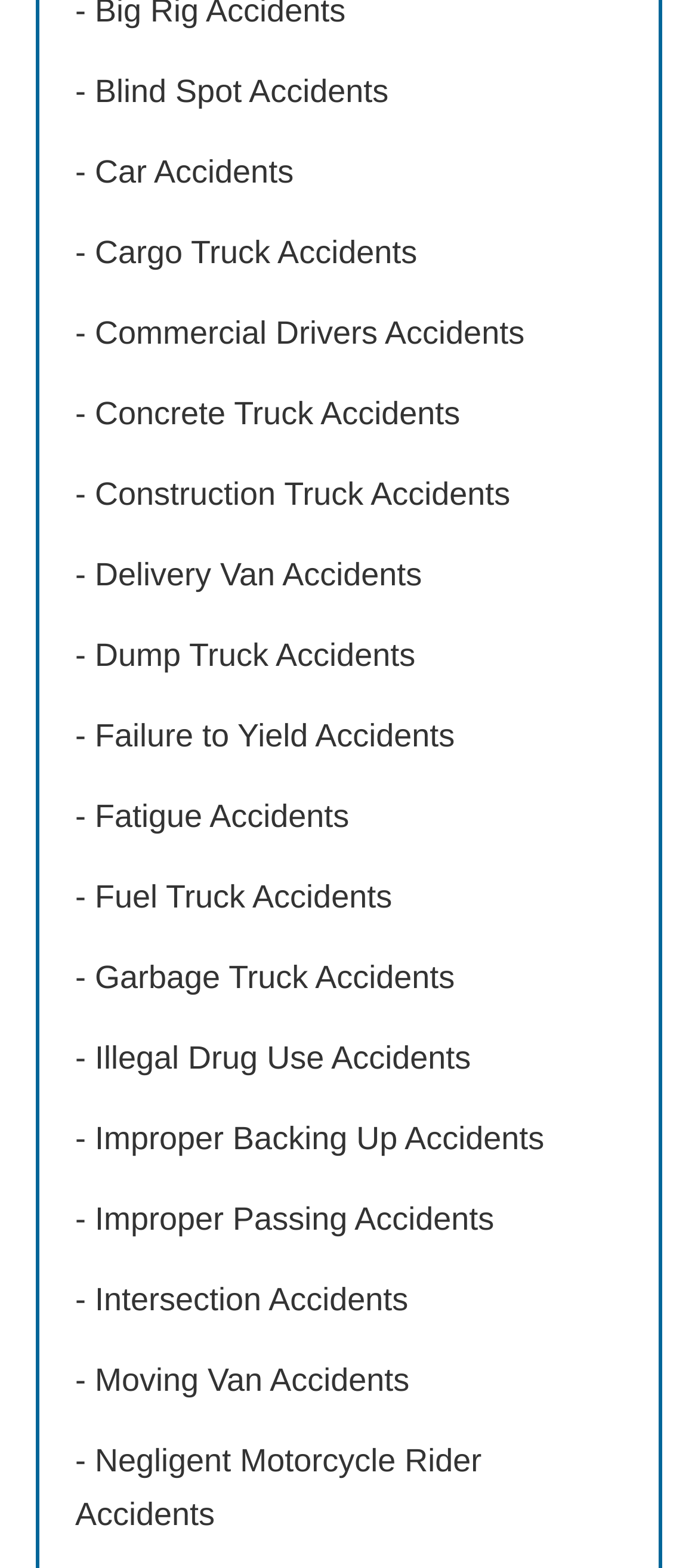Locate the bounding box of the UI element described in the following text: "Improper Backing Up Accidents".

[0.108, 0.714, 0.78, 0.737]